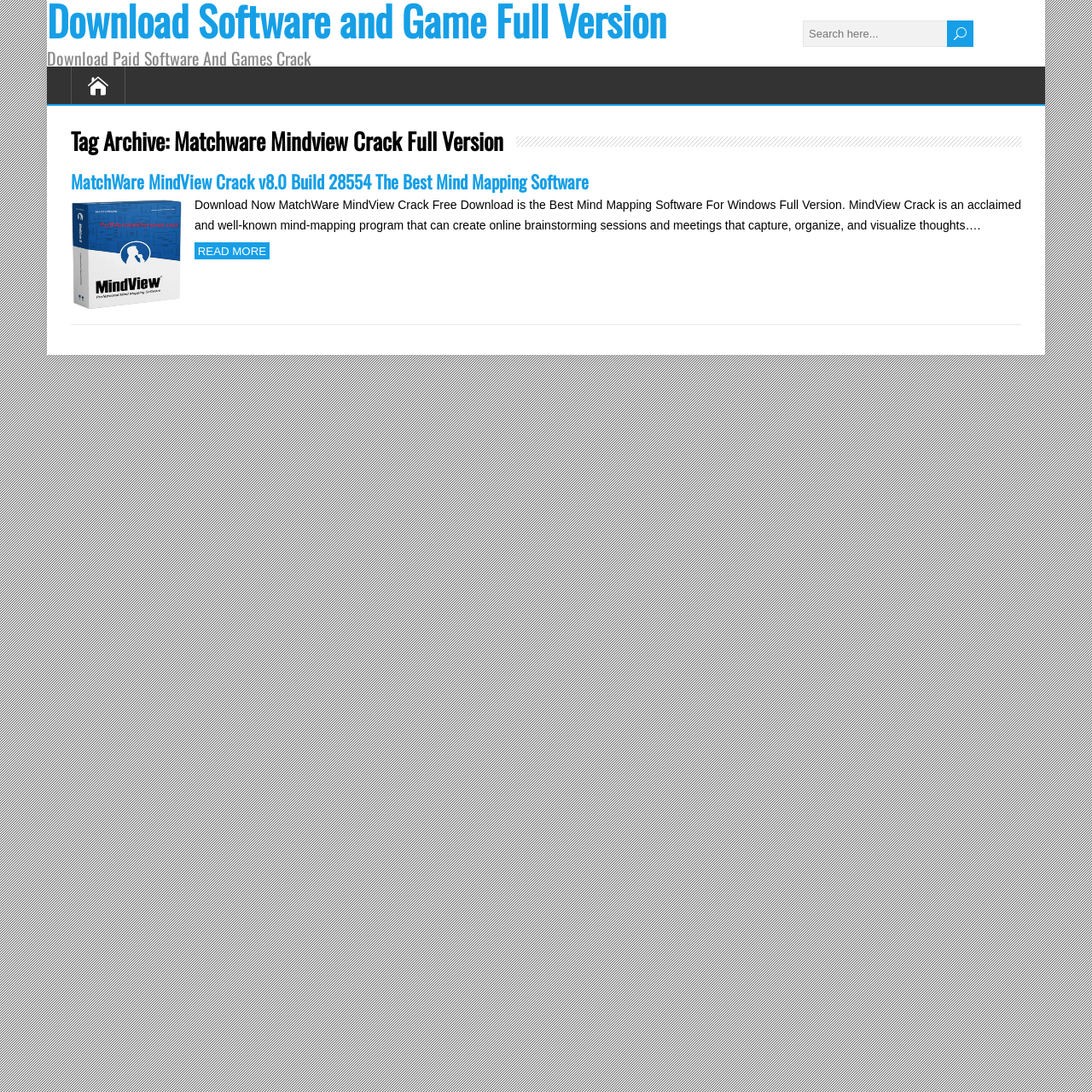What is the function of the 'U' button?
Using the image, provide a detailed and thorough answer to the question.

The 'U' button is located next to the search bar, which has a placeholder text 'Search here...'. This suggests that the 'U' button is likely a search button, allowing users to search for specific software or games on the website.